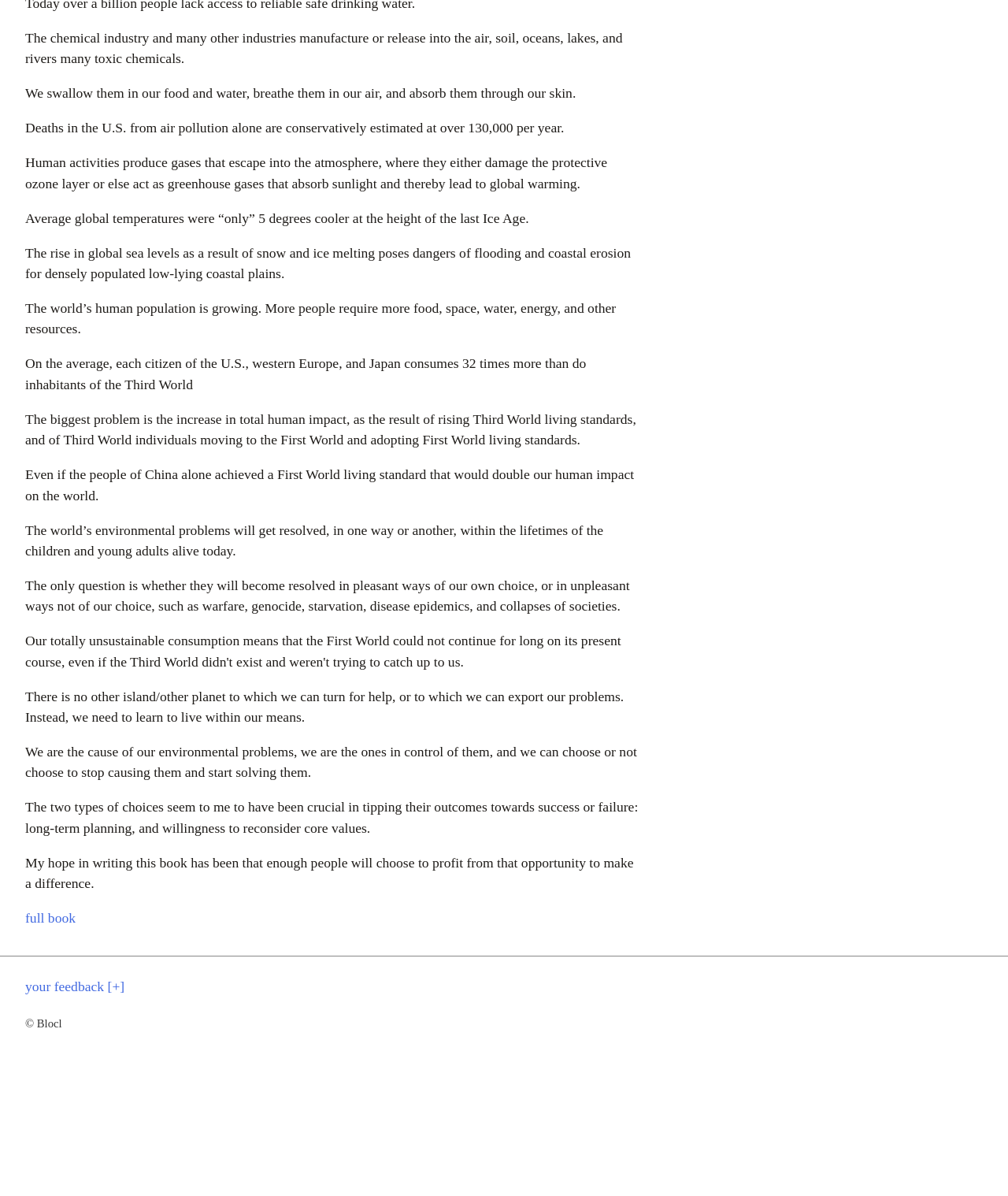Bounding box coordinates should be provided in the format (top-left x, top-left y, bottom-right x, bottom-right y) with all values between 0 and 1. Identify the bounding box for this UI element: full book

[0.025, 0.761, 0.075, 0.774]